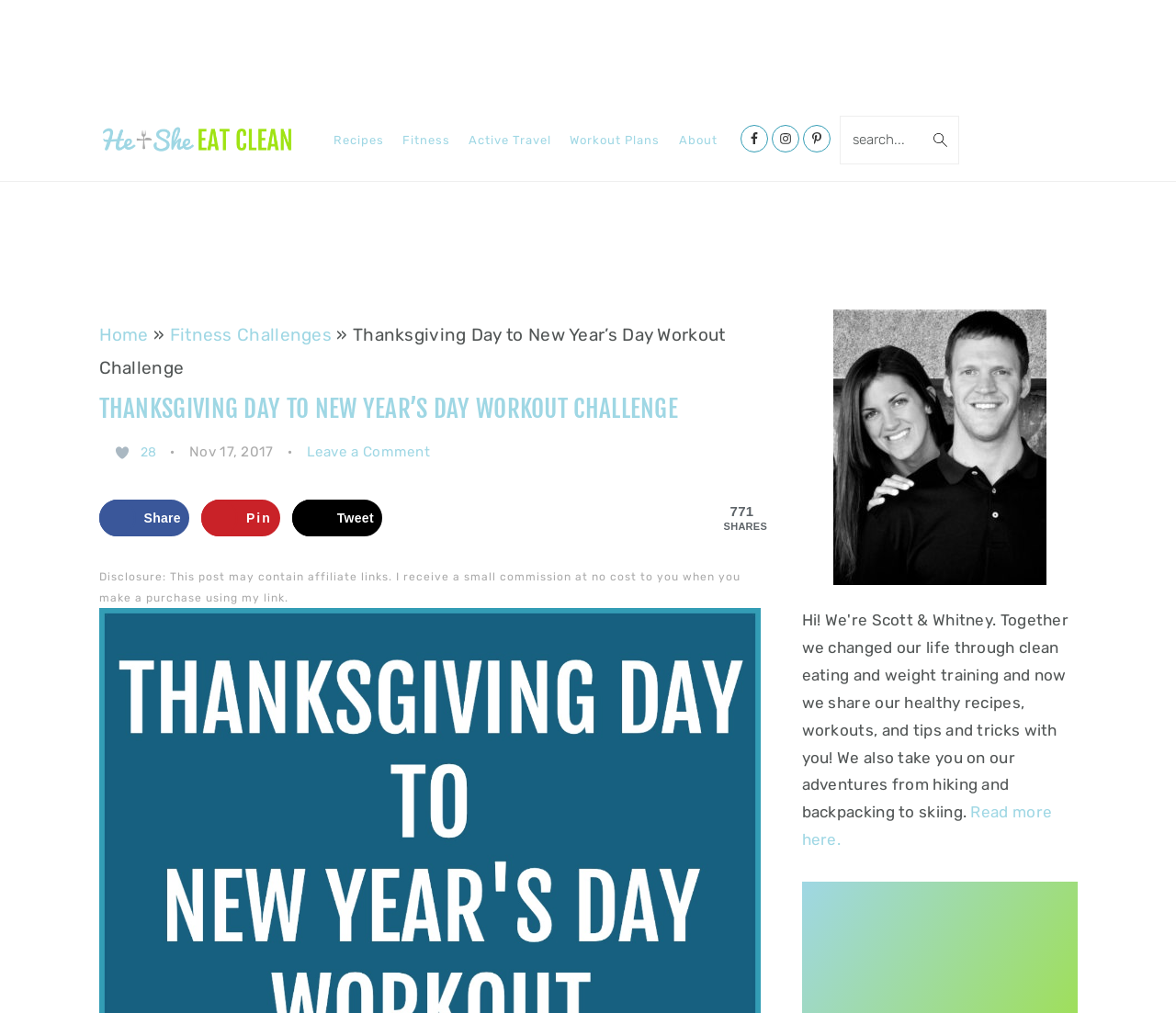Answer the question below using just one word or a short phrase: 
How many shares does the post have?

771